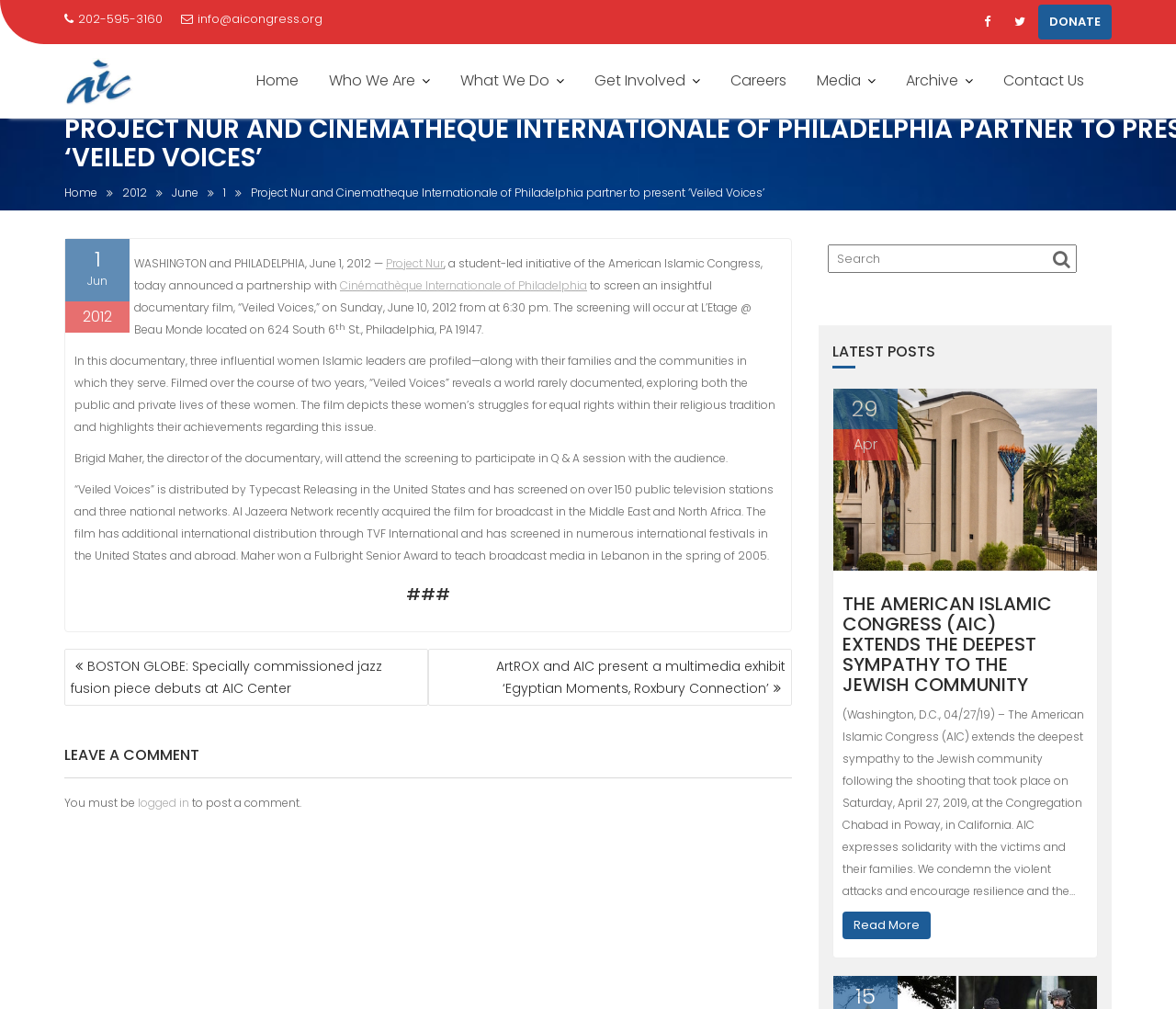Locate the bounding box coordinates of the area that needs to be clicked to fulfill the following instruction: "Check the 'Size Chart'". The coordinates should be in the format of four float numbers between 0 and 1, namely [left, top, right, bottom].

None